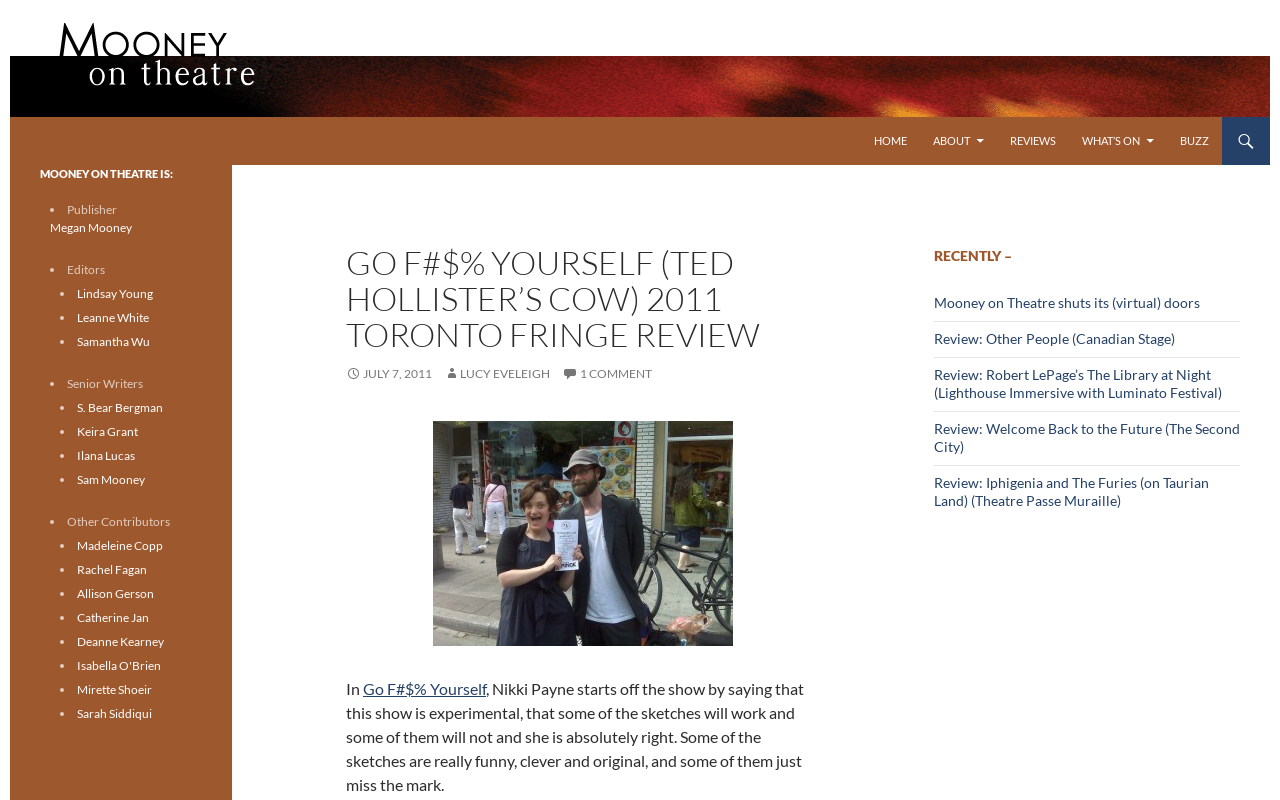What is the name of the theatre review website?
Refer to the screenshot and respond with a concise word or phrase.

Mooney on Theatre